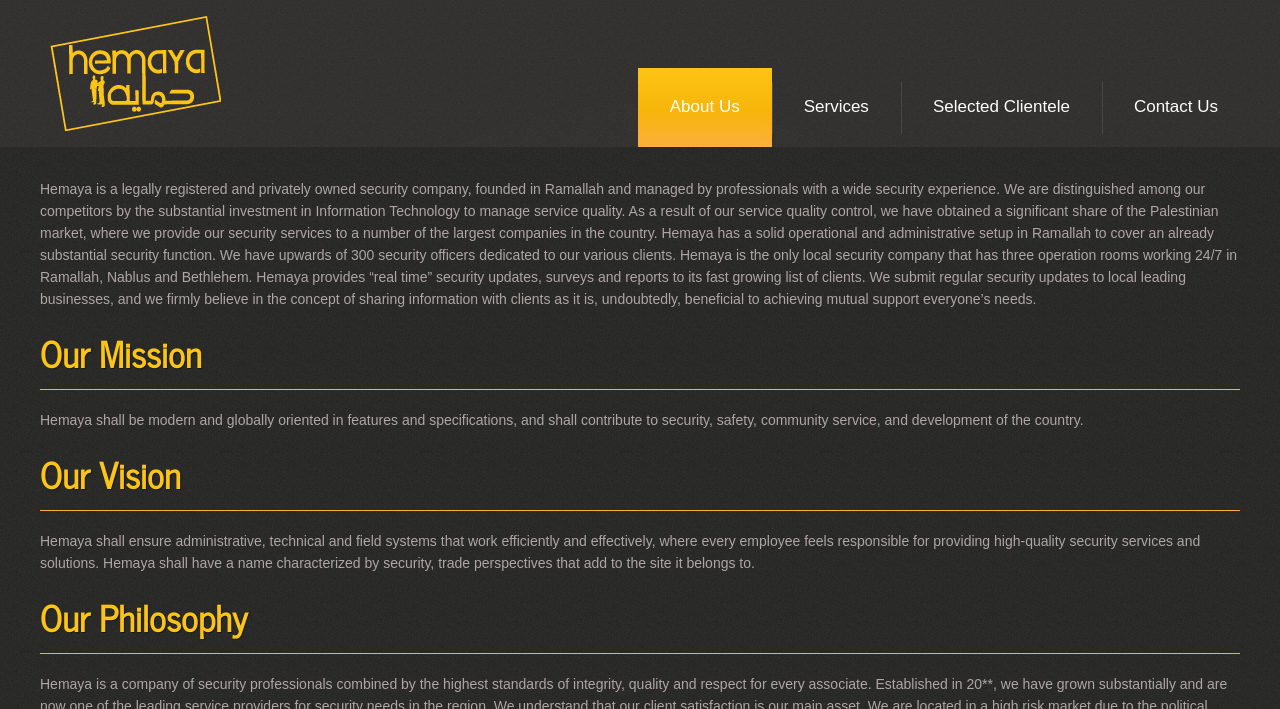Find the bounding box coordinates for the HTML element described as: "title="Home"". The coordinates should consist of four float values between 0 and 1, i.e., [left, top, right, bottom].

[0.039, 0.027, 0.173, 0.049]